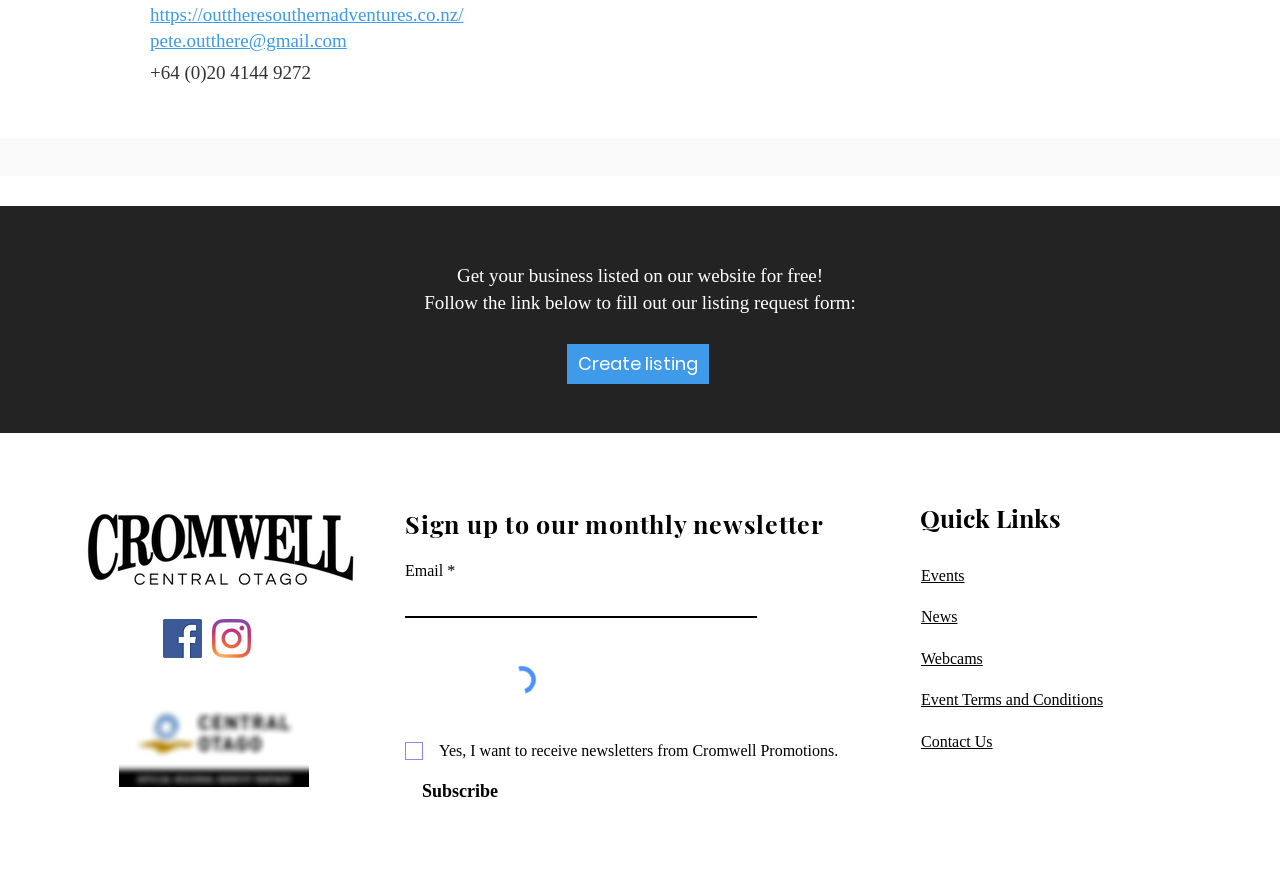Find the bounding box coordinates for the UI element that matches this description: "Create listing".

[0.443, 0.386, 0.554, 0.431]